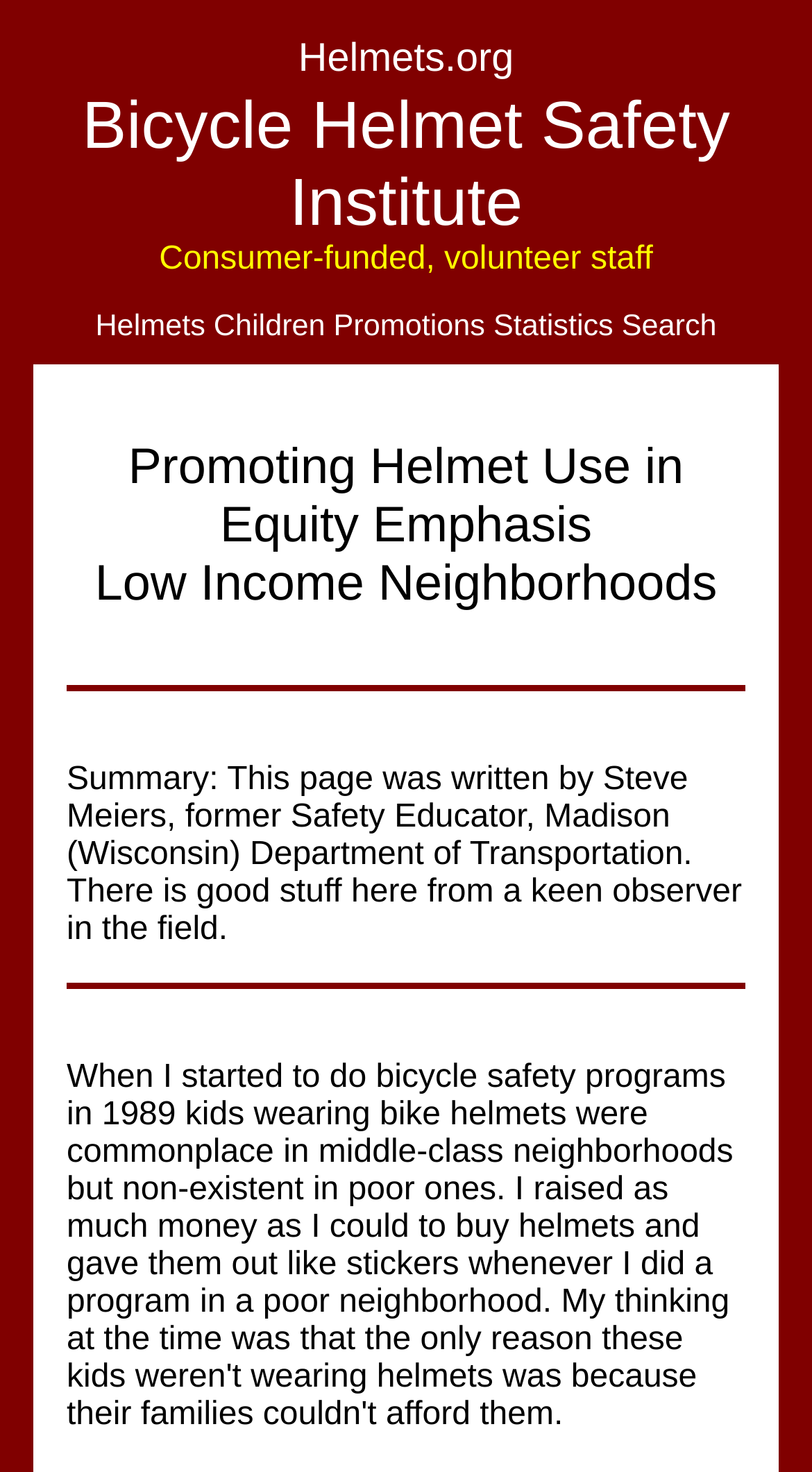What are the main categories on the webpage?
Kindly offer a comprehensive and detailed response to the question.

The main categories on the webpage can be found in the layout table section, where there are five layout table cells containing links to 'Helmets', 'Children', 'Promotions', 'Statistics', and 'Search'.